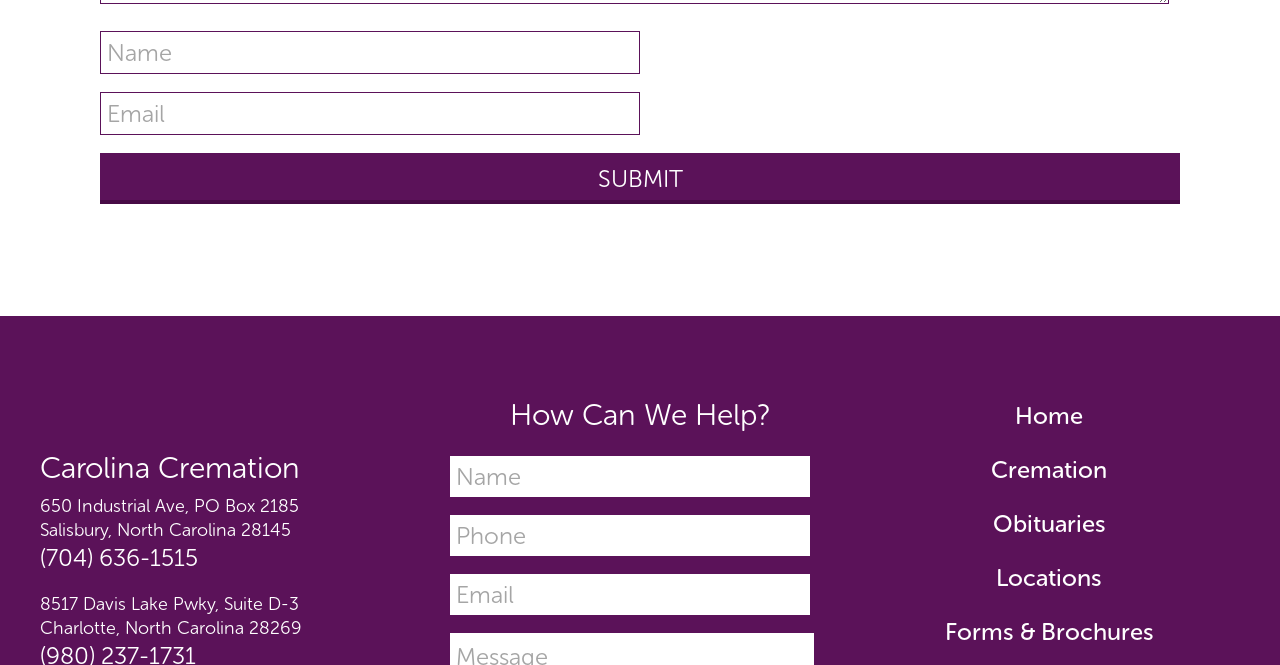Please determine the bounding box coordinates of the element to click in order to execute the following instruction: "check the Blog". The coordinates should be four float numbers between 0 and 1, specified as [left, top, right, bottom].

None